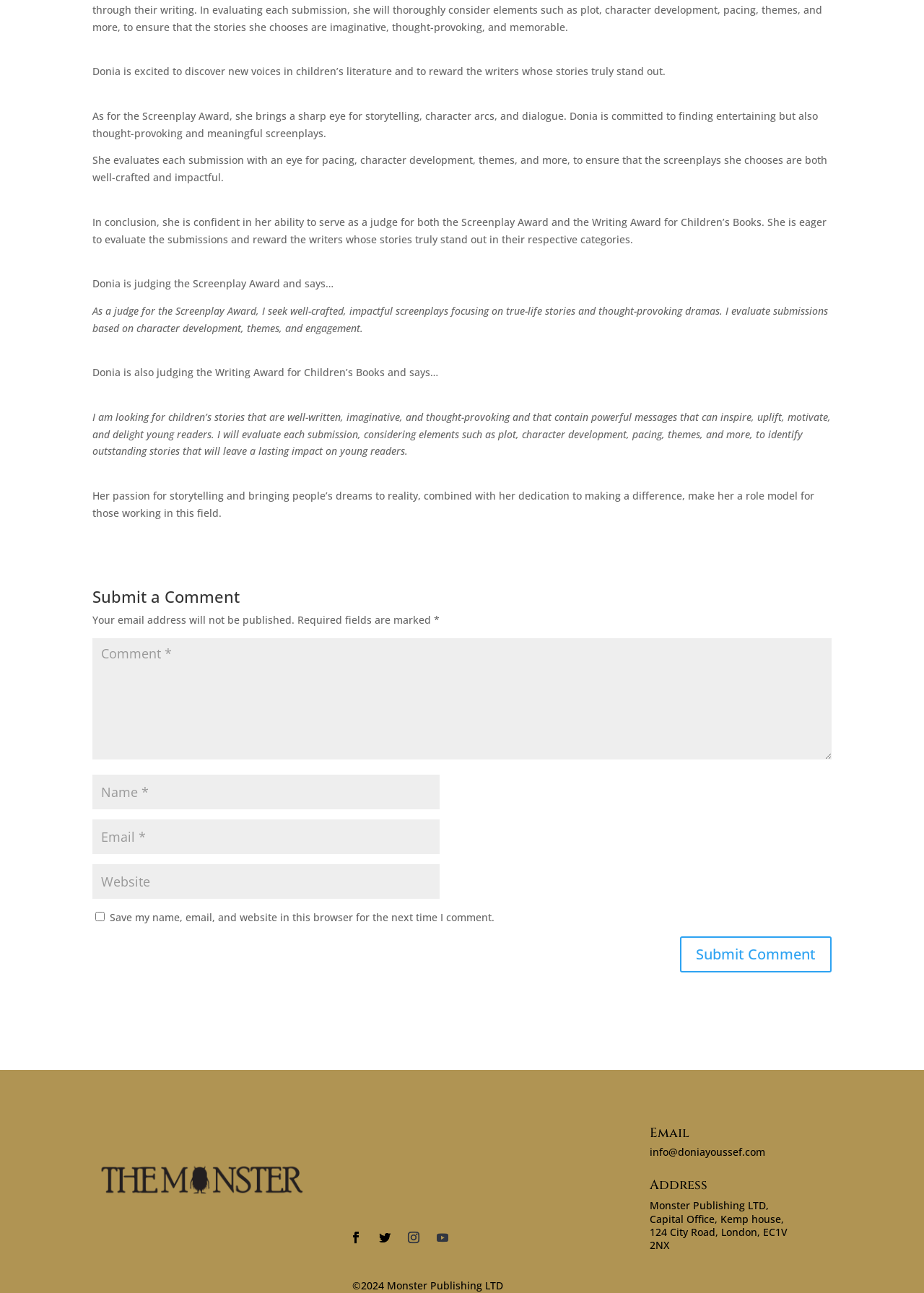Locate the bounding box coordinates of the area to click to fulfill this instruction: "Visit the website". The bounding box should be presented as four float numbers between 0 and 1, in the order [left, top, right, bottom].

[0.703, 0.978, 0.843, 0.999]